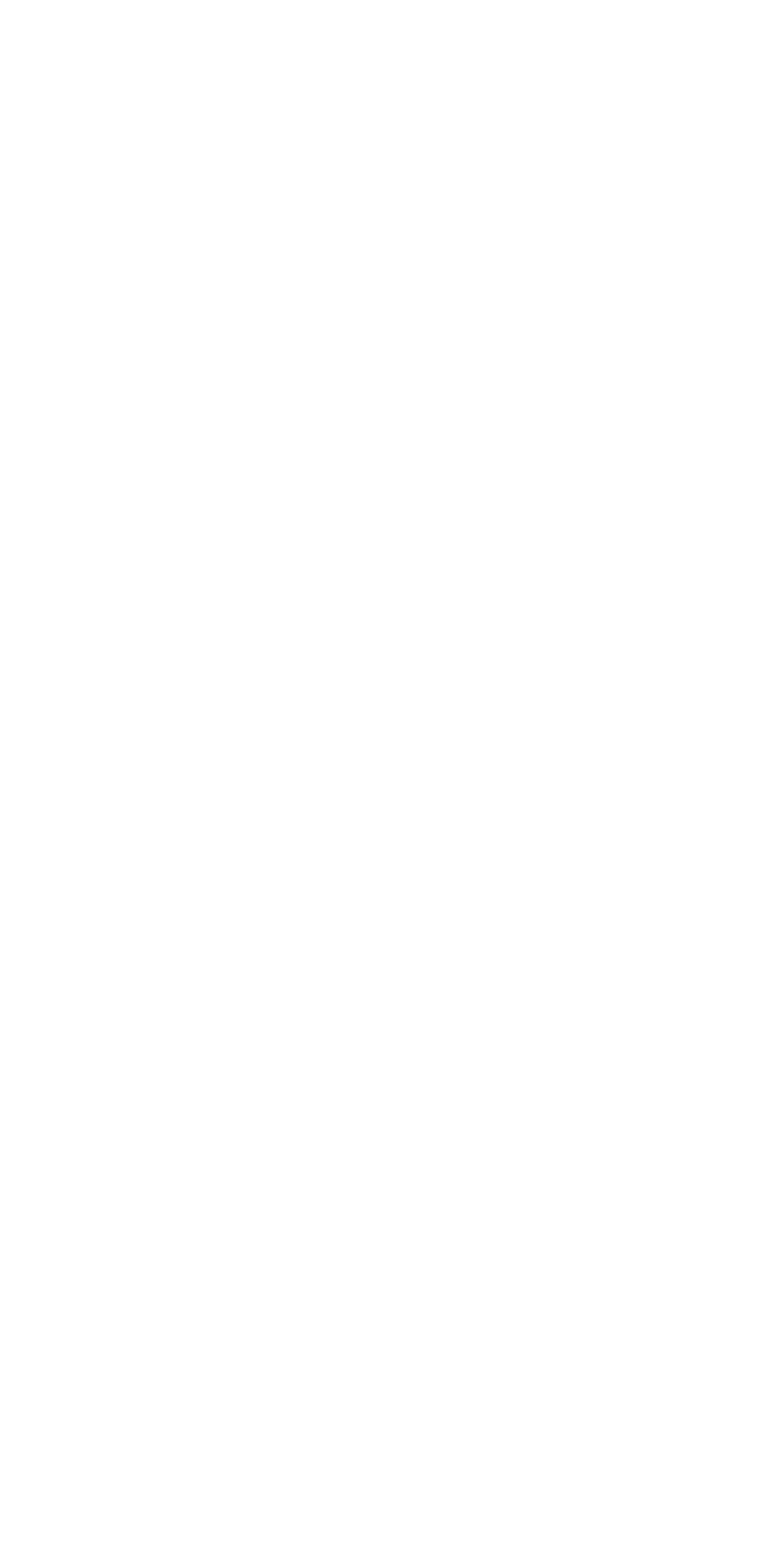Please pinpoint the bounding box coordinates for the region I should click to adhere to this instruction: "Read customers stories".

[0.051, 0.093, 0.949, 0.14]